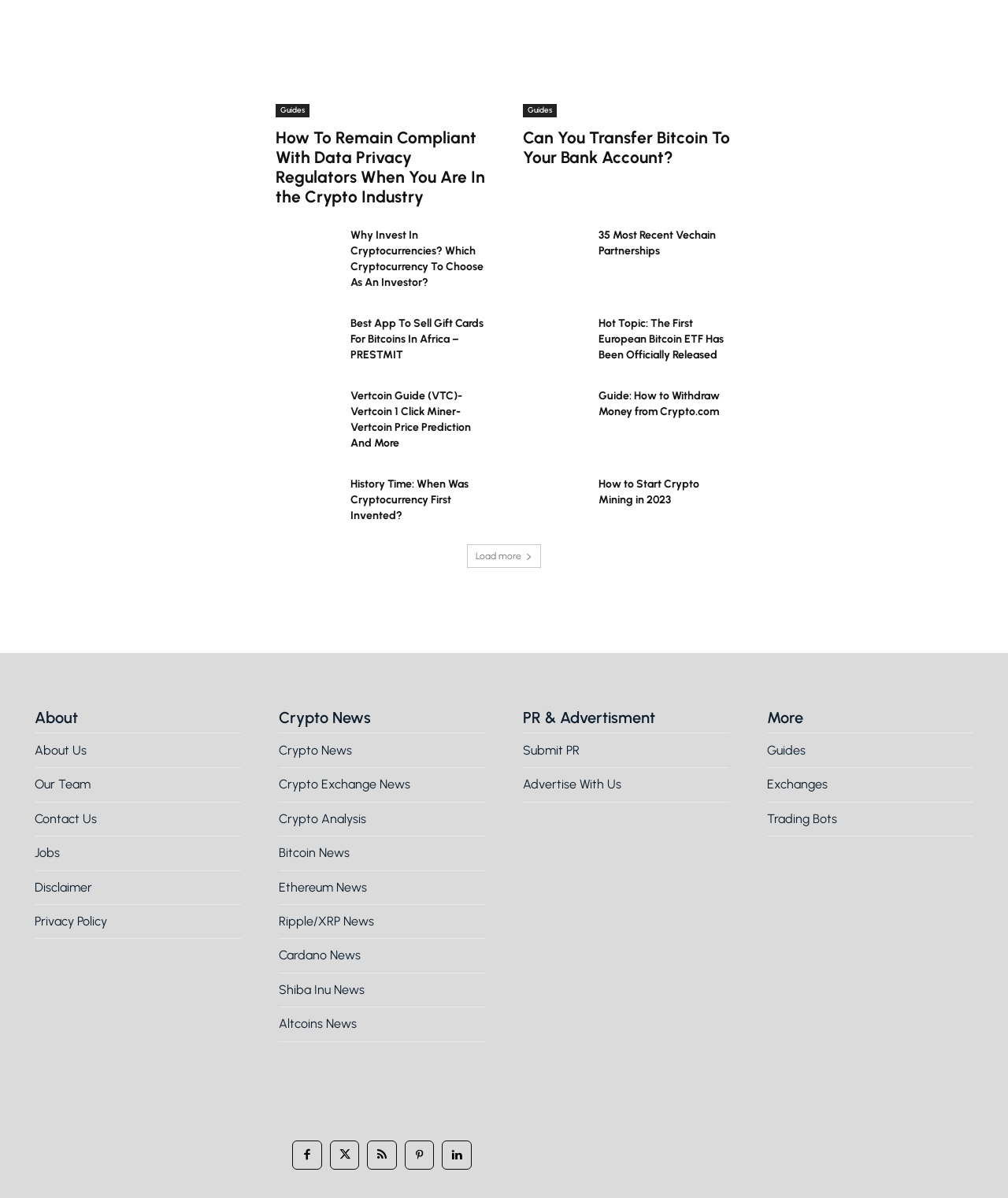Please determine the bounding box coordinates of the area that needs to be clicked to complete this task: 'Enter username'. The coordinates must be four float numbers between 0 and 1, formatted as [left, top, right, bottom].

None